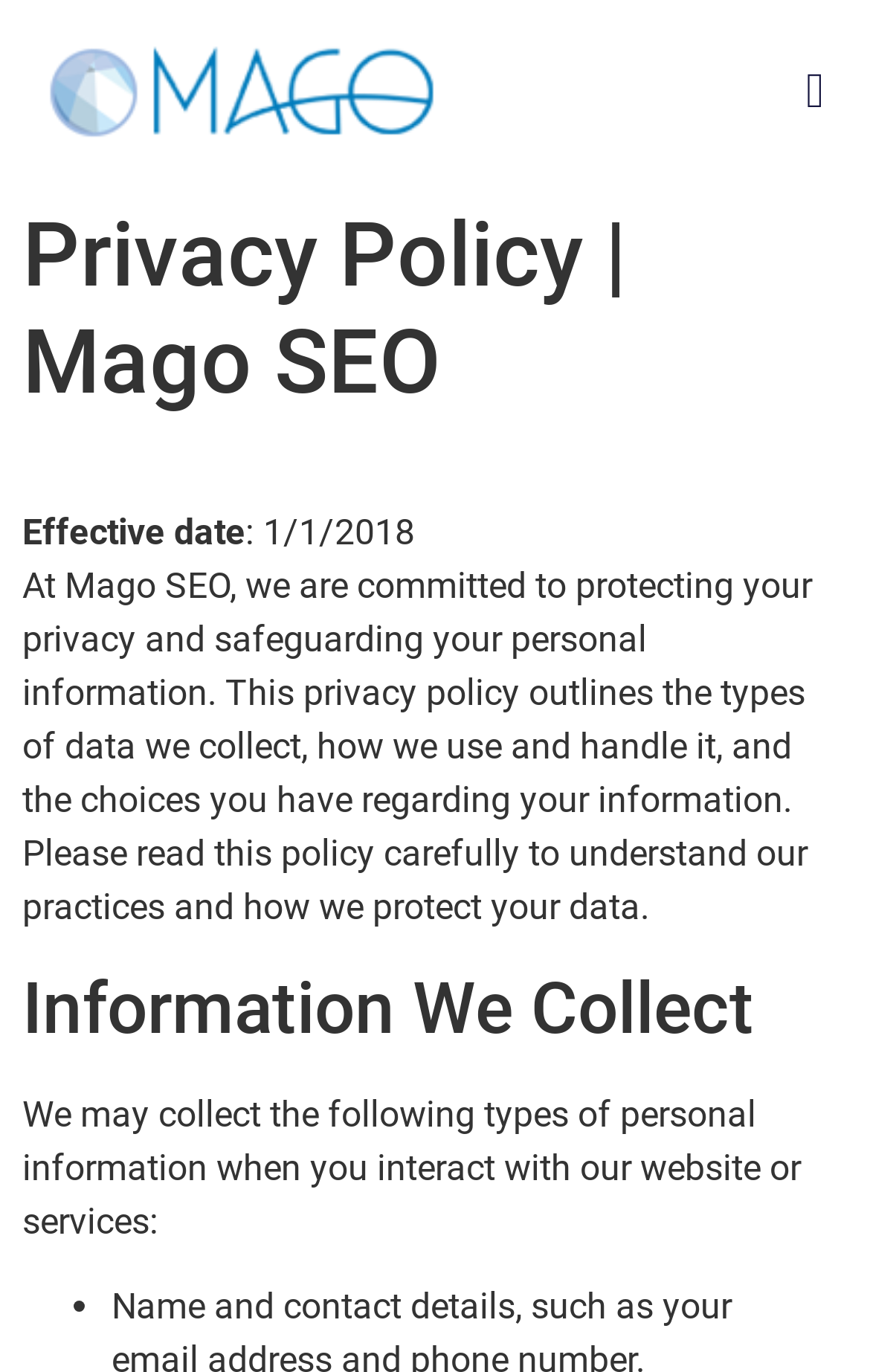Detail the features and information presented on the webpage.

The webpage is titled "Robot Challenge Screen" and appears to be a privacy policy page for Mago SEO. At the top left corner, there is a logo of Mago SEO, which is an image with a link. On the top right corner, there is a menu toggle button. 

Below the logo, there is a header section that spans the entire width of the page, containing the title "Privacy Policy | Mago SEO" in a large font. 

Under the header, there are several sections of text. The first section is a brief description of the effective date of the policy, "1/1/2018", which is displayed next to the label "Effective date". 

The main content of the page is a paragraph of text that explains Mago SEO's commitment to protecting user privacy and outlines the purpose of the policy. This paragraph is positioned below the effective date section and spans most of the page's width.

Further down, there is a heading titled "Information We Collect", which is followed by a paragraph of text that describes the types of personal information that may be collected when interacting with the website or services. 

Below this paragraph, there is a list item marked with a bullet point, indicating the start of a list of specific types of personal information that may be collected.